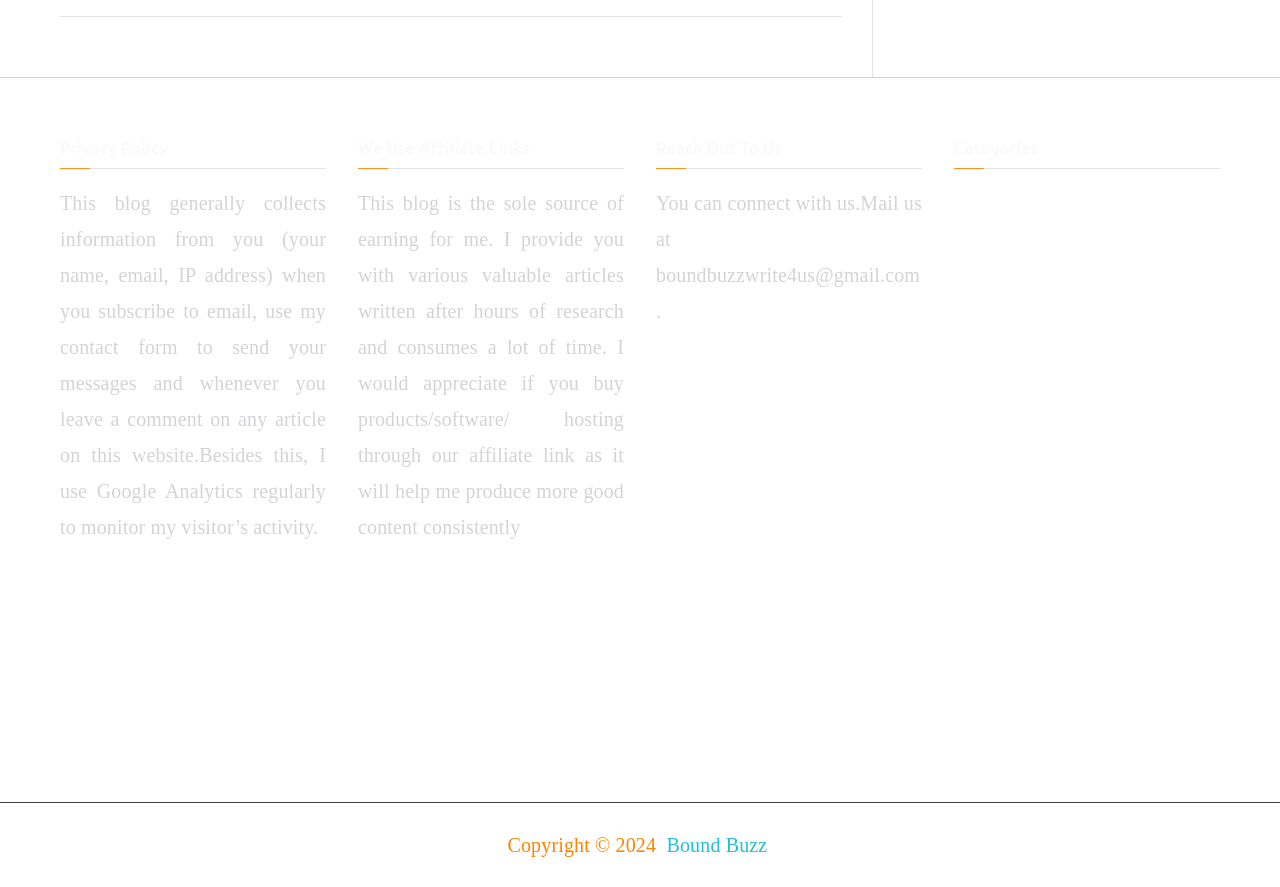Can you pinpoint the bounding box coordinates for the clickable element required for this instruction: "read the privacy policy"? The coordinates should be four float numbers between 0 and 1, i.e., [left, top, right, bottom].

[0.047, 0.155, 0.255, 0.191]